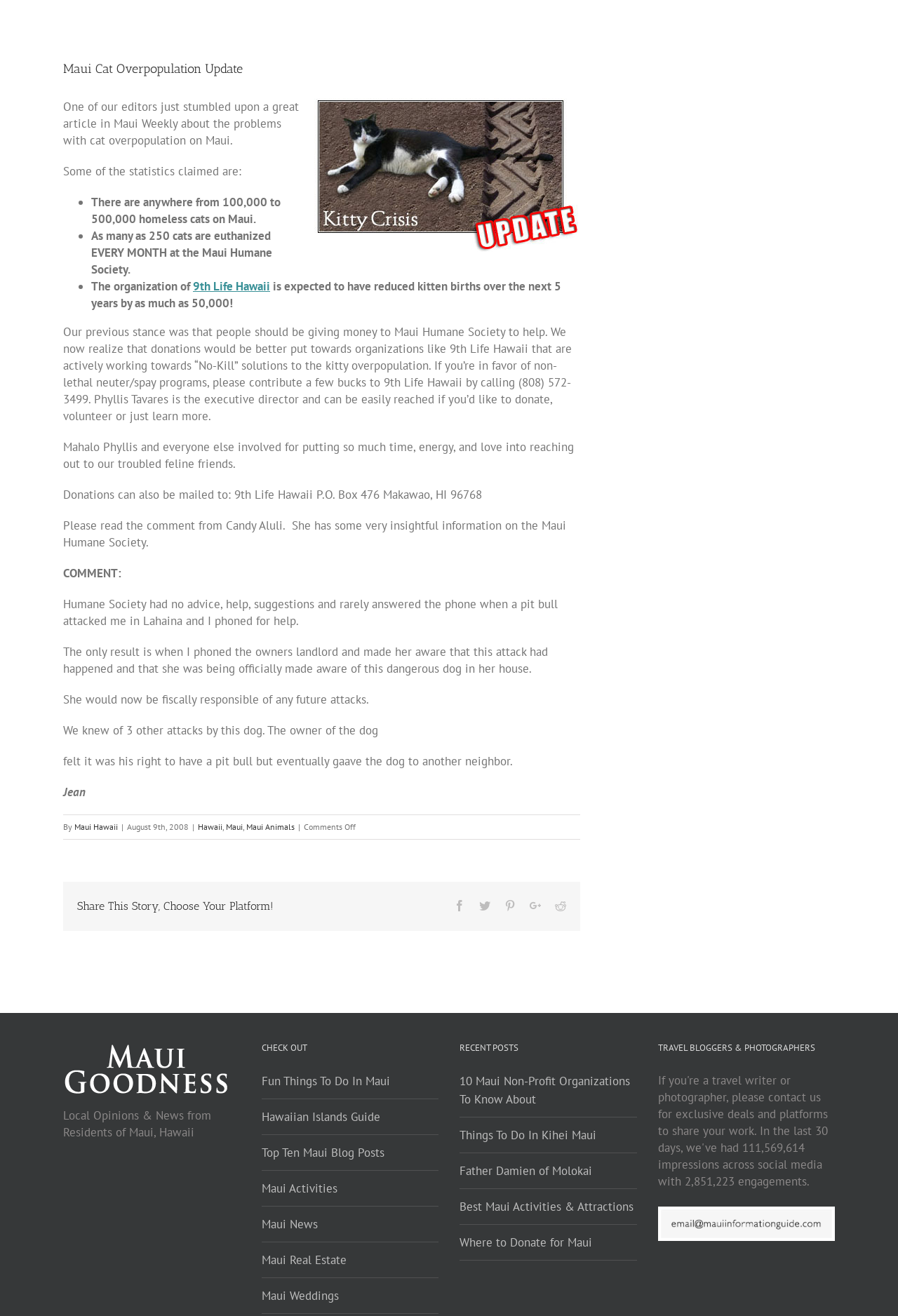Please determine the bounding box coordinates for the UI element described as: "Father Damien of Molokai".

[0.512, 0.876, 0.709, 0.896]